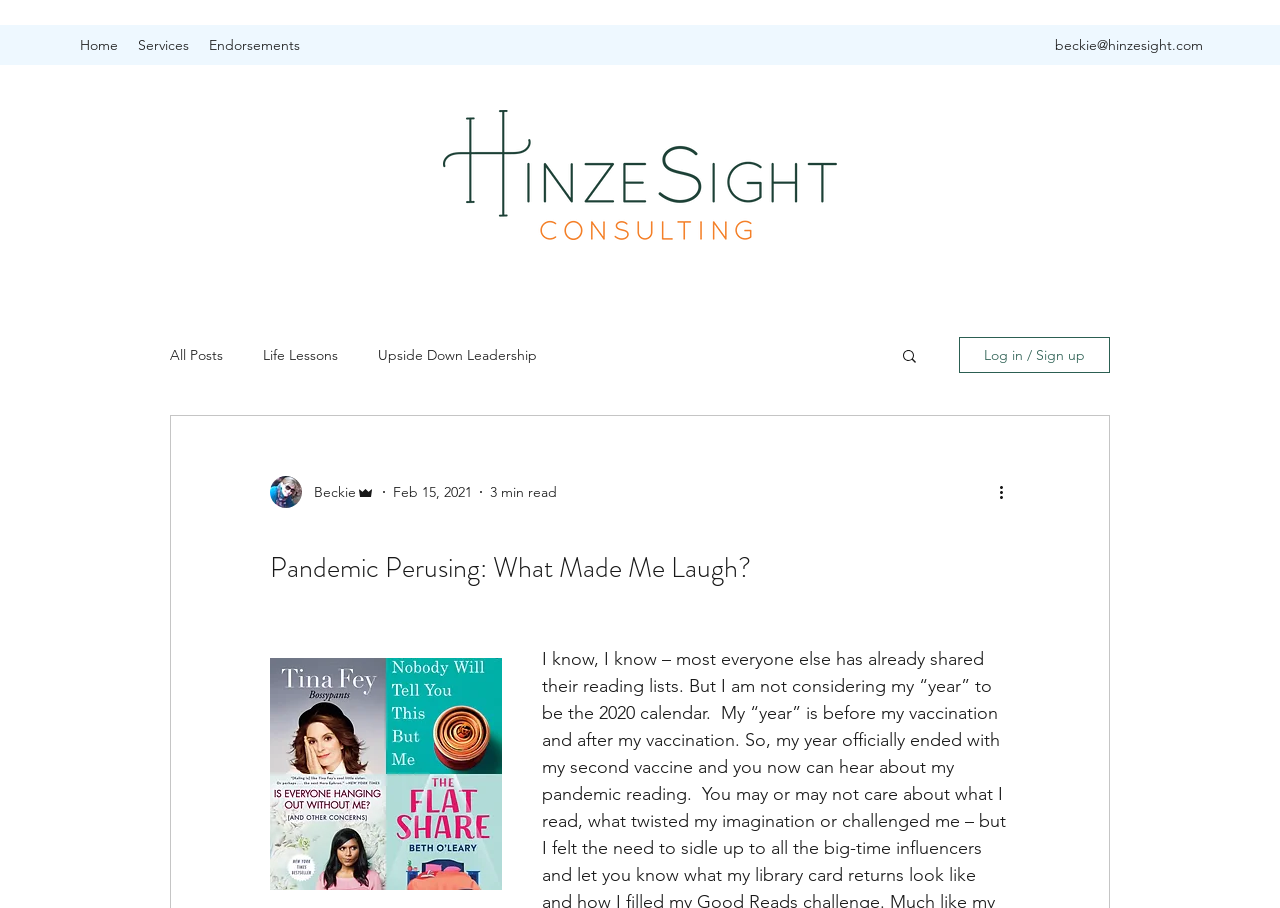Identify the bounding box coordinates for the element that needs to be clicked to fulfill this instruction: "Contact the developer". Provide the coordinates in the format of four float numbers between 0 and 1: [left, top, right, bottom].

None